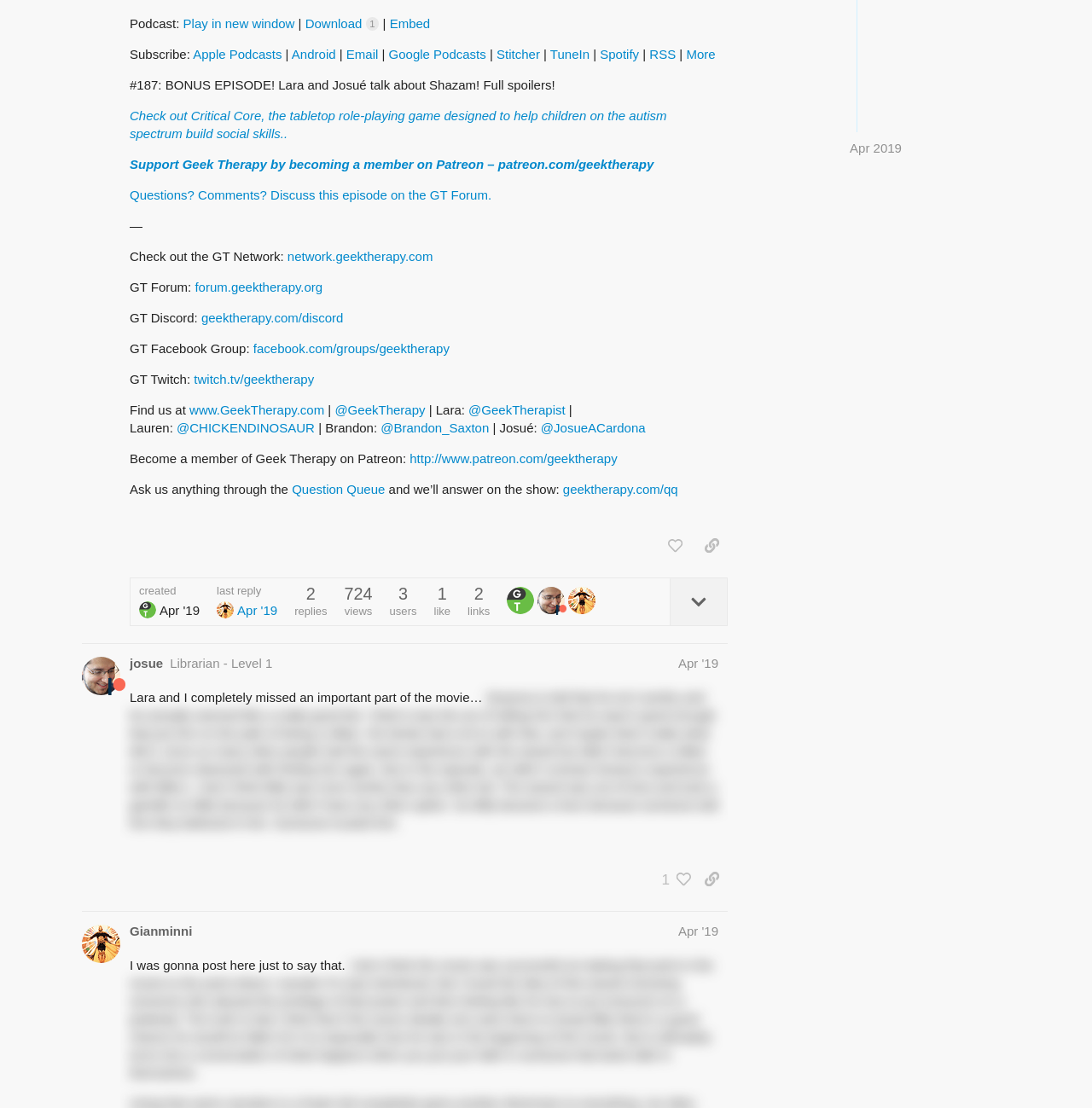Provide the bounding box coordinates of the UI element this sentence describes: "parent_node: Search for: value="Search"".

None